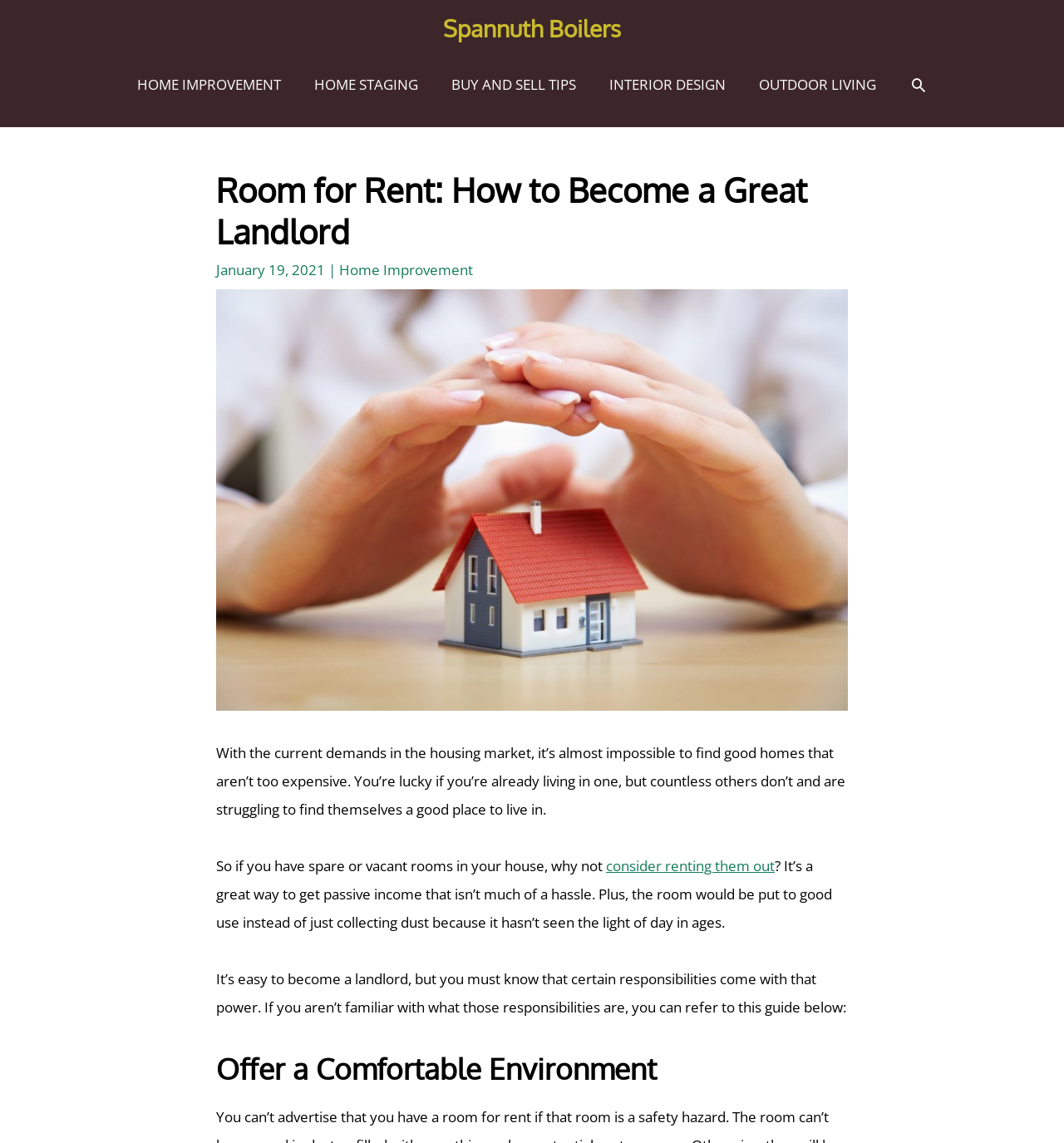Please find the top heading of the webpage and generate its text.

Room for Rent: How to Become a Great Landlord